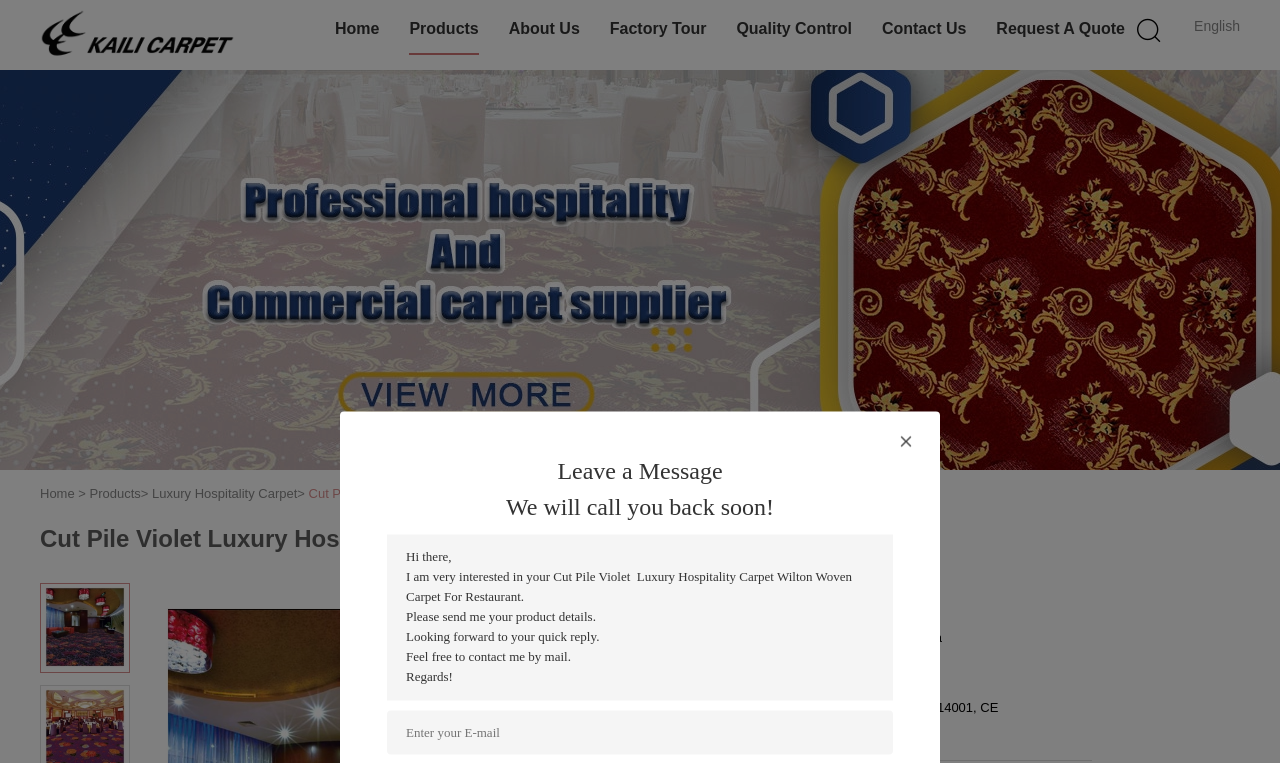Identify the bounding box coordinates of the part that should be clicked to carry out this instruction: "Click the 'Cut Pile Violet Luxury Hospitality Carpet Wilton Woven Carpet For Restaurant' link".

[0.241, 0.637, 0.59, 0.657]